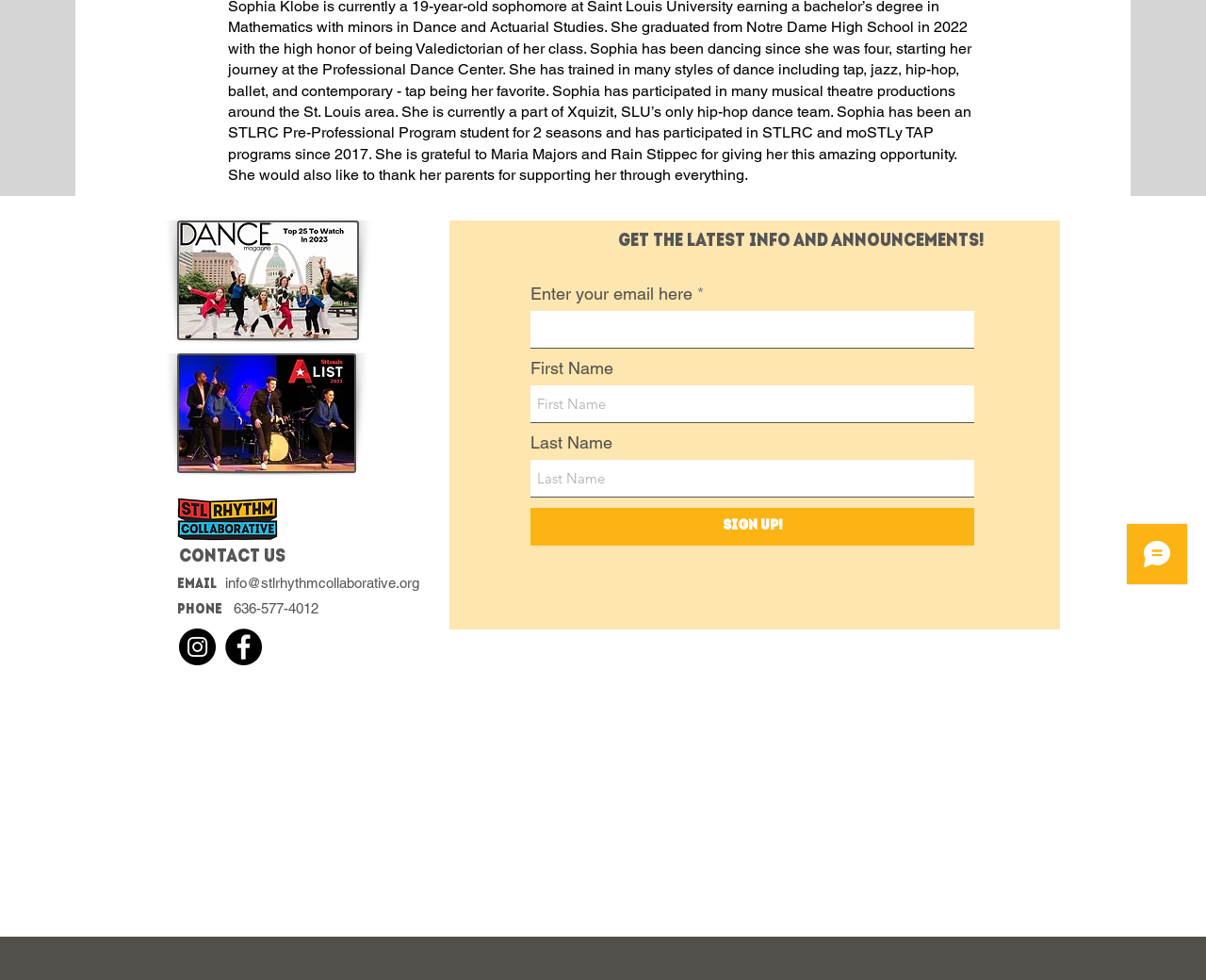Bounding box coordinates are given in the format (top-left x, top-left y, bottom-right x, bottom-right y). All values should be floating point numbers between 0 and 1. Provide the bounding box coordinate for the UI element described as: parent_node: E-mail * name="email"

None